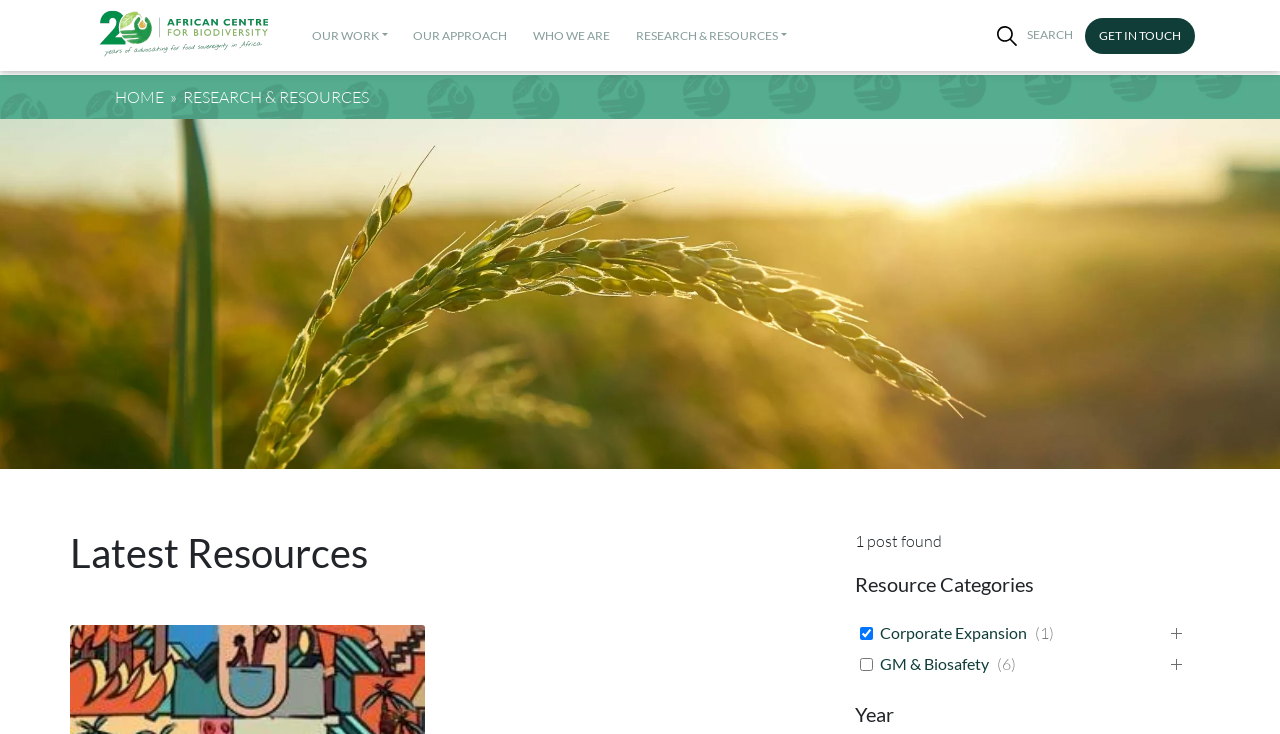Find and indicate the bounding box coordinates of the region you should select to follow the given instruction: "view RESEARCH & RESOURCES".

[0.497, 0.043, 0.608, 0.063]